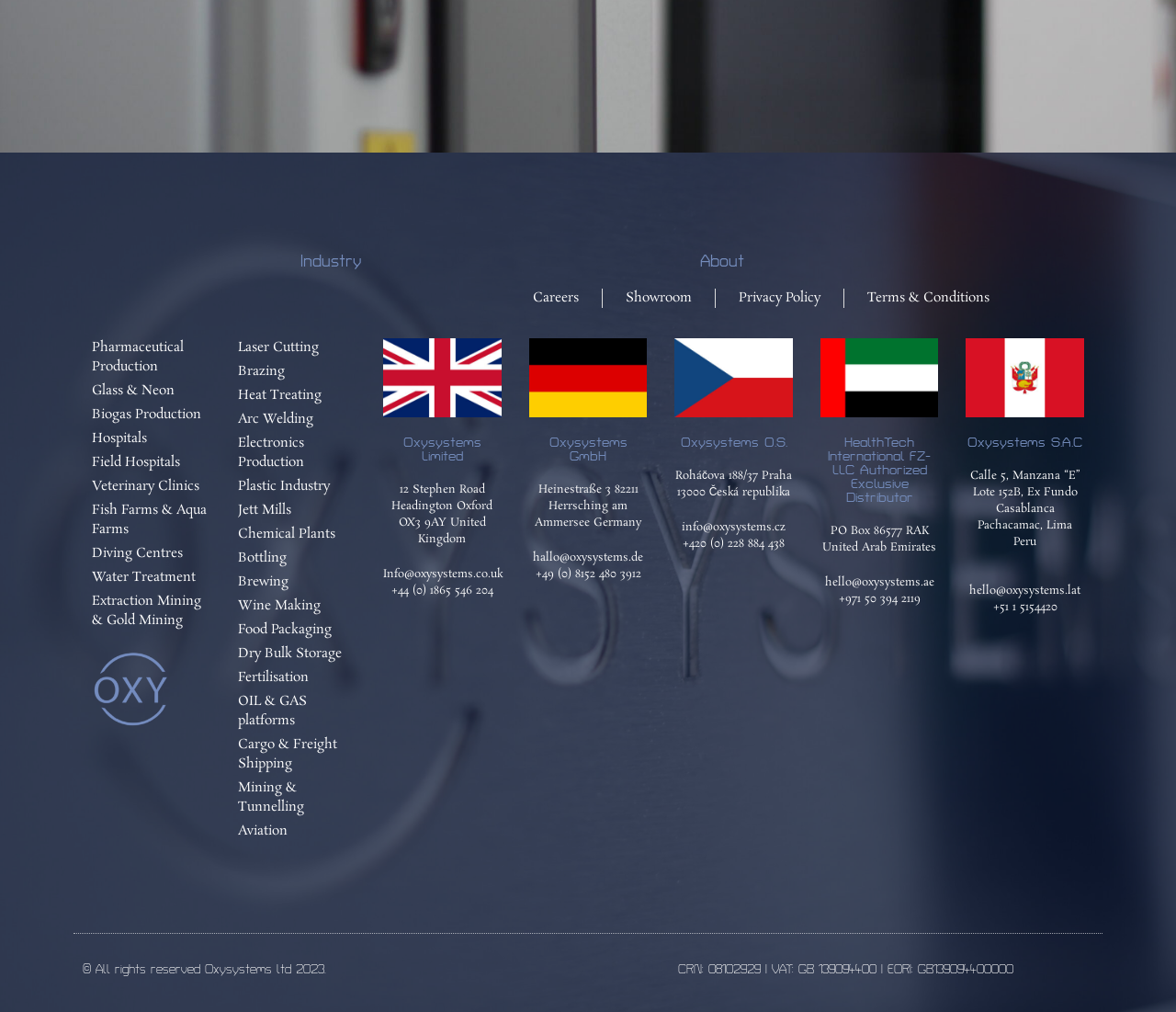Provide the bounding box coordinates for the UI element that is described as: "Showroom".

[0.532, 0.286, 0.588, 0.305]